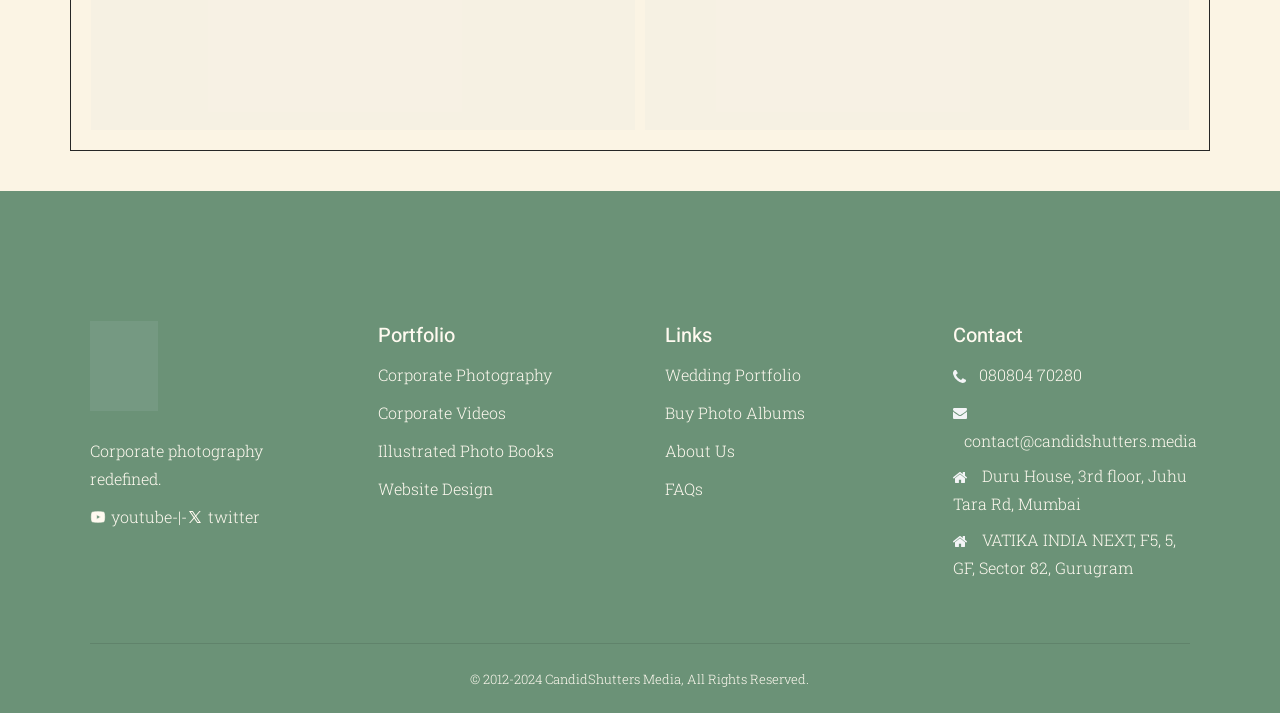Please find and report the bounding box coordinates of the element to click in order to perform the following action: "Visit Corporate Photography page". The coordinates should be expressed as four float numbers between 0 and 1, in the format [left, top, right, bottom].

[0.295, 0.511, 0.431, 0.54]